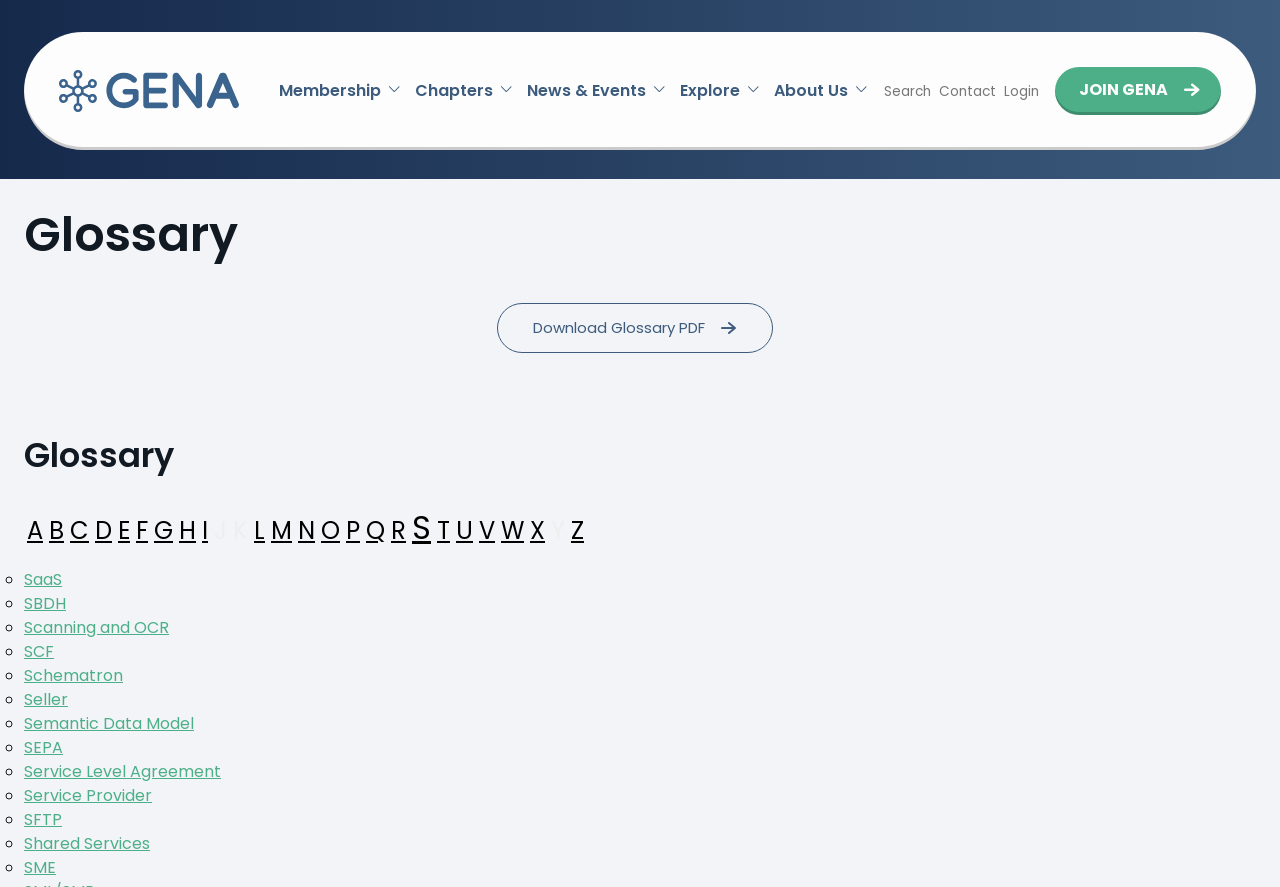Please identify the bounding box coordinates of the area I need to click to accomplish the following instruction: "Click the 'SaaS' link".

[0.019, 0.64, 0.048, 0.666]